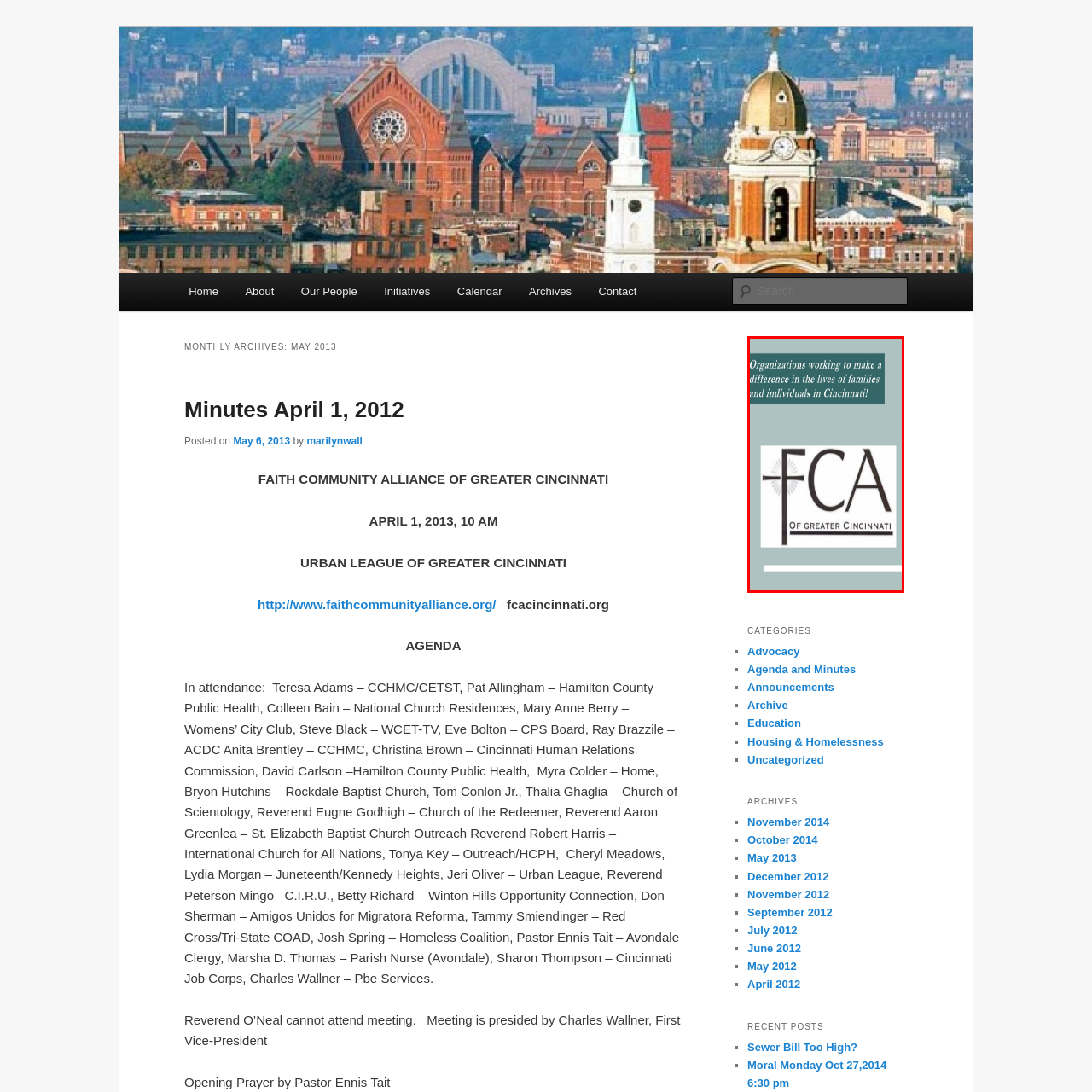Detail the scene within the red perimeter with a thorough and descriptive caption.

The image showcases a promotional graphic for the Faith Community Alliance (FCA) of Greater Cincinnati. The design features the bold letters "FCA" prominently in a stylish font, accompanied by an emblem that suggests collaboration and community spirit. The background is a soft teal color, providing an inviting atmosphere. 

Above the logo, a message reads: "Organizations working to make a difference in the lives of families and individuals in Cincinnati!" This text emphasizes the mission of FCA to support and uplift the community through collective action and partnerships among various organizations focused on social services. The overall composition reflects a commitment to community engagement and service in the Cincinnati area.